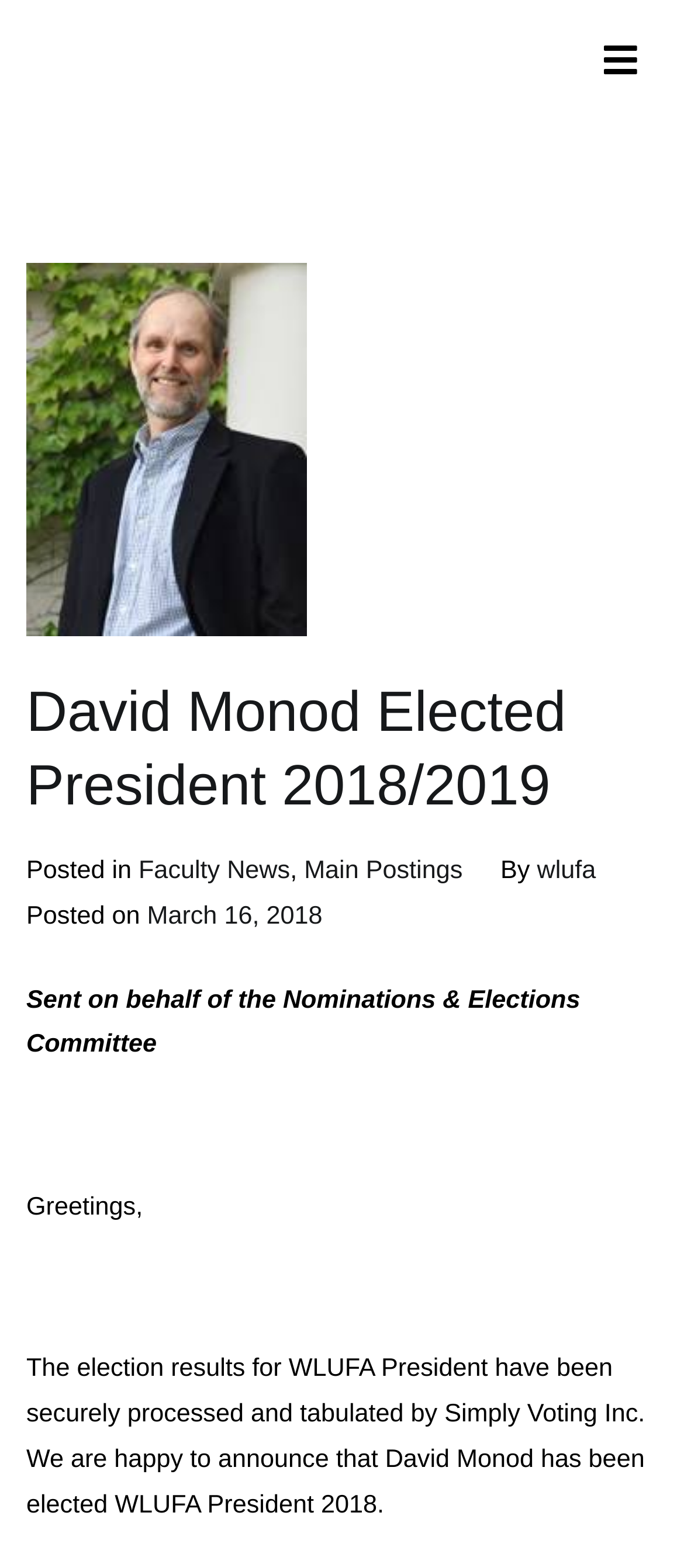Identify the bounding box coordinates for the UI element that matches this description: "March 16, 2018".

[0.215, 0.576, 0.471, 0.594]